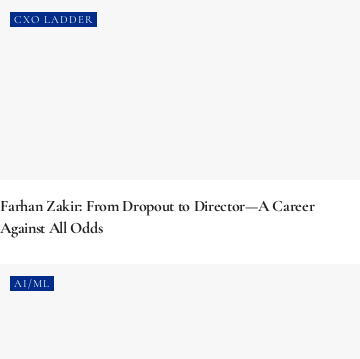What is the context of the story?
From the image, provide a succinct answer in one word or a short phrase.

Leadership and professional development